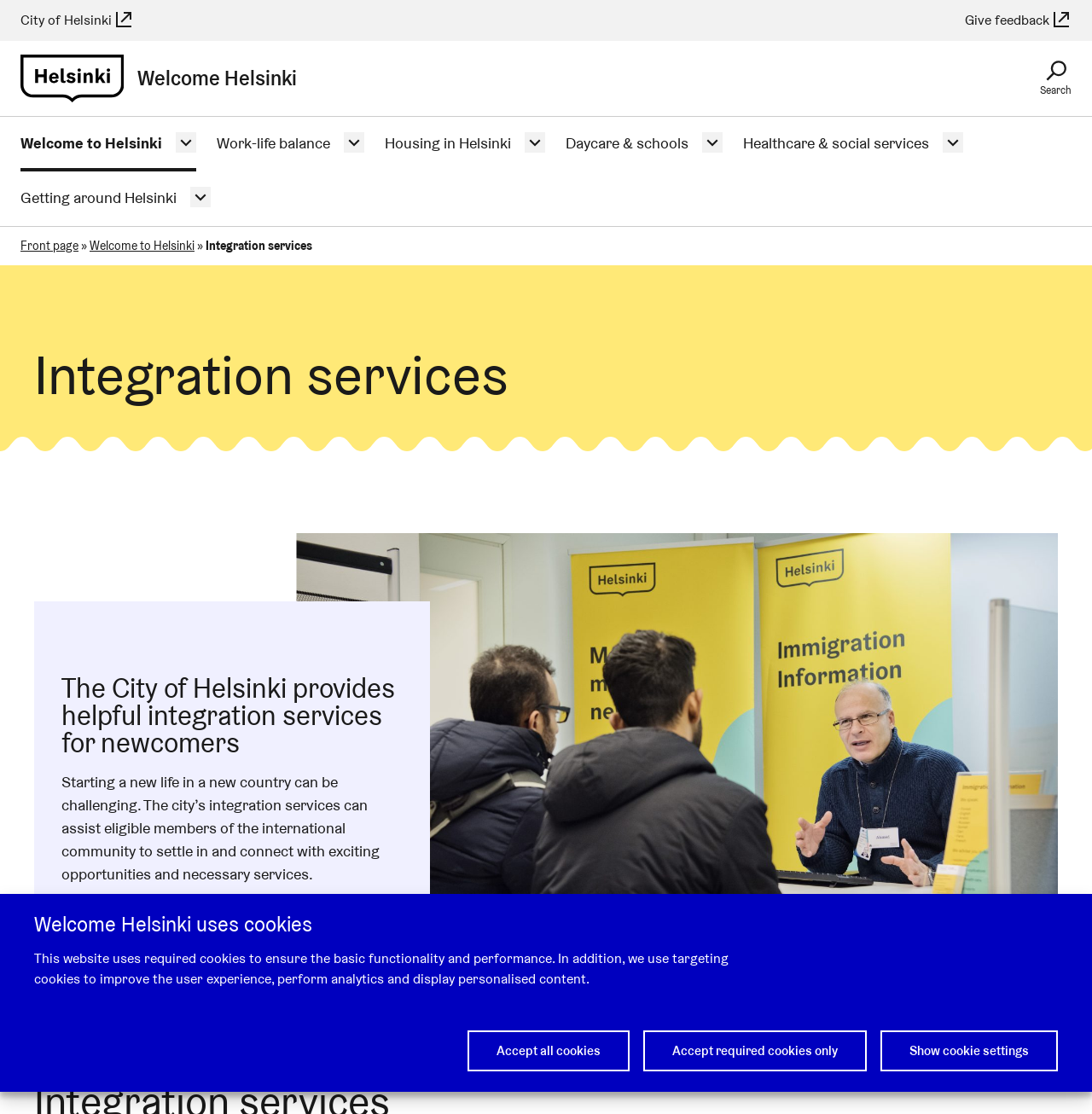How many submenu items are under 'Welcome to Helsinki'?
Could you please answer the question thoroughly and with as much detail as possible?

By examining the webpage, I can see that there is one submenu item under 'Welcome to Helsinki', which is indicated by the button 'Toggle submenu for Welcome to Helsinki'.